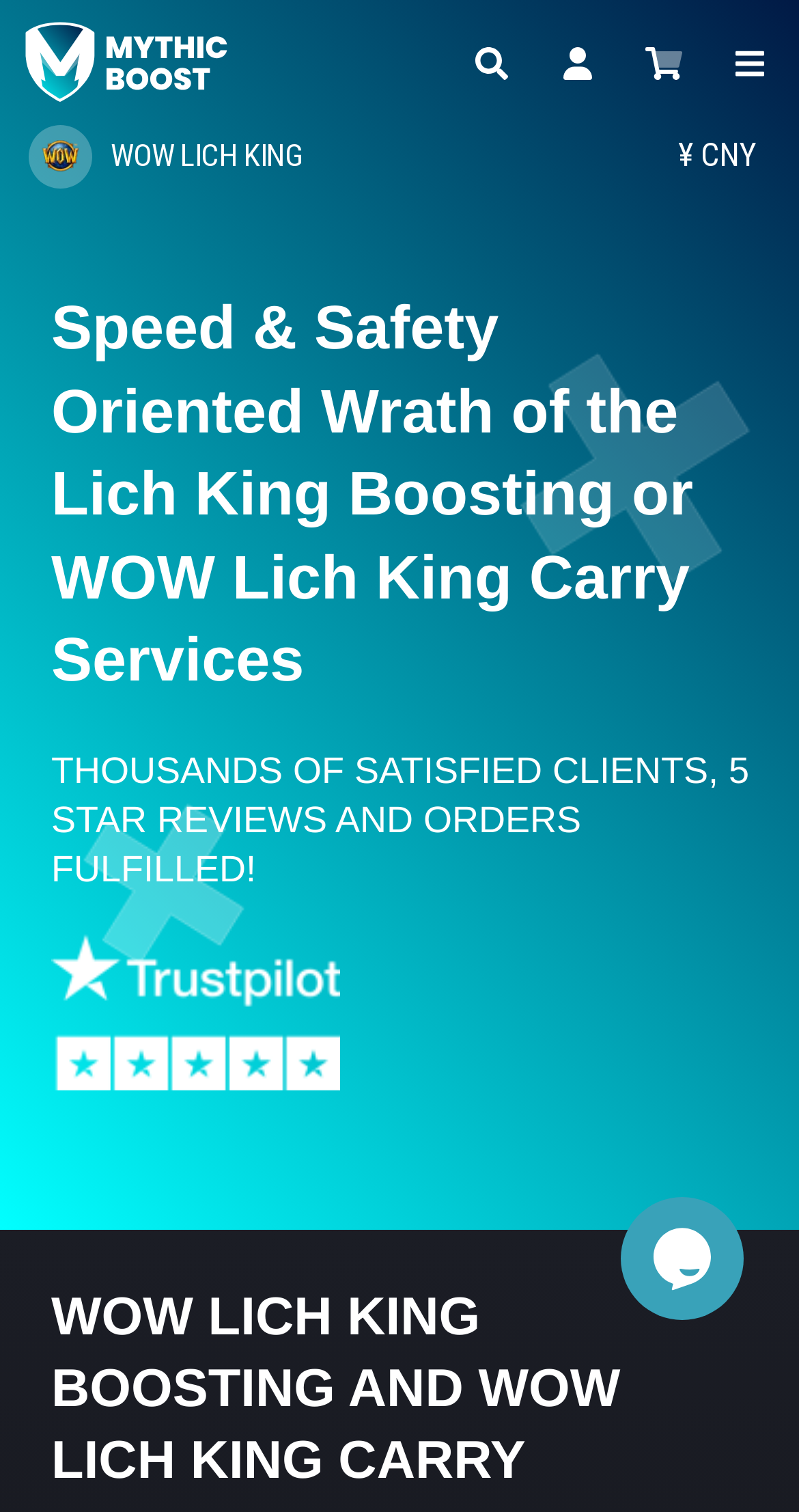Can you look at the image and give a comprehensive answer to the question:
What is the rating of the service on TrustPilot?

I found the rating by looking at the link element with the text 'Rated Excellent on TrustPilot' at coordinates [0.064, 0.7, 0.426, 0.727].